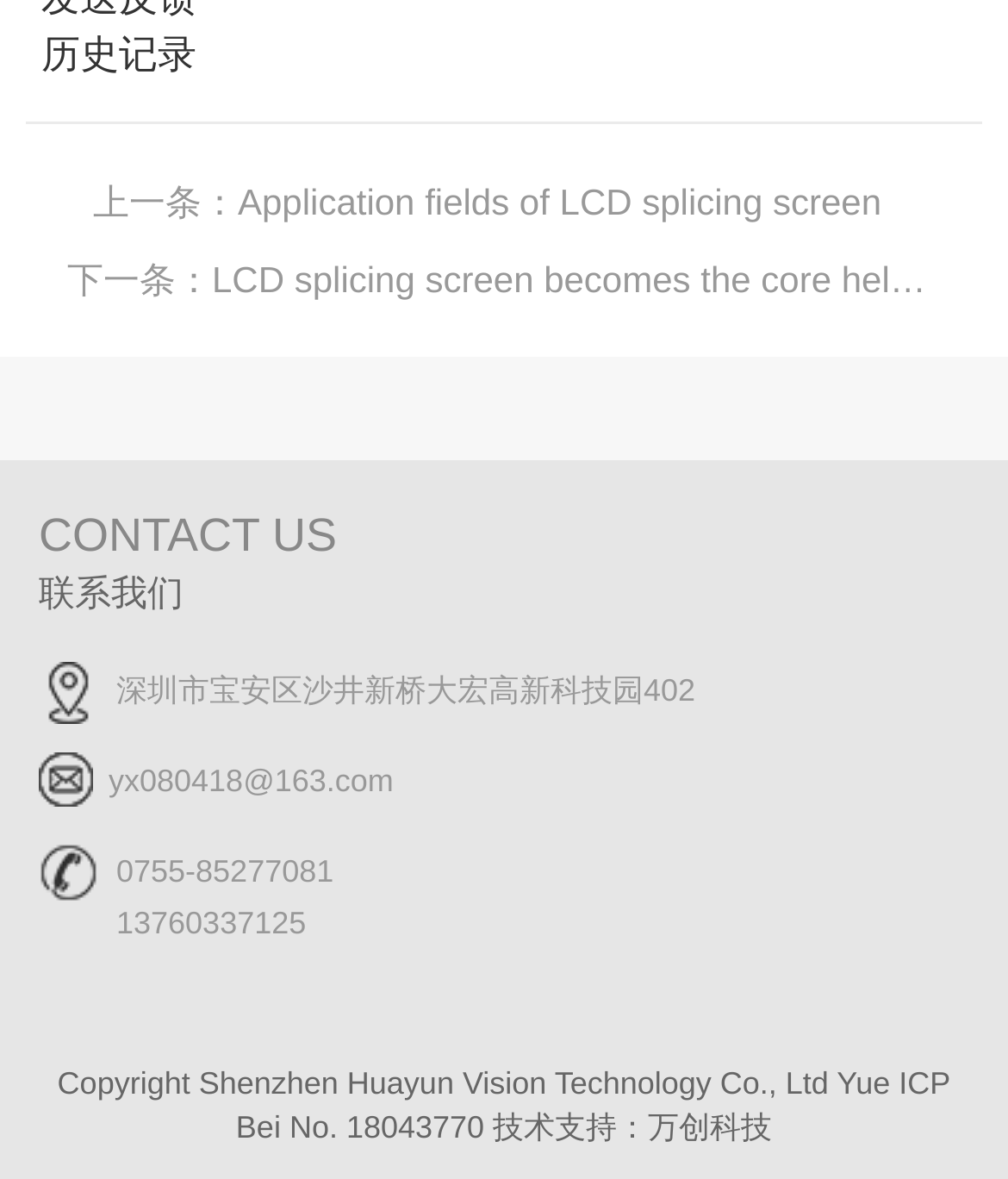Extract the bounding box for the UI element that matches this description: "技术支持：万创科技".

[0.489, 0.939, 0.766, 0.977]